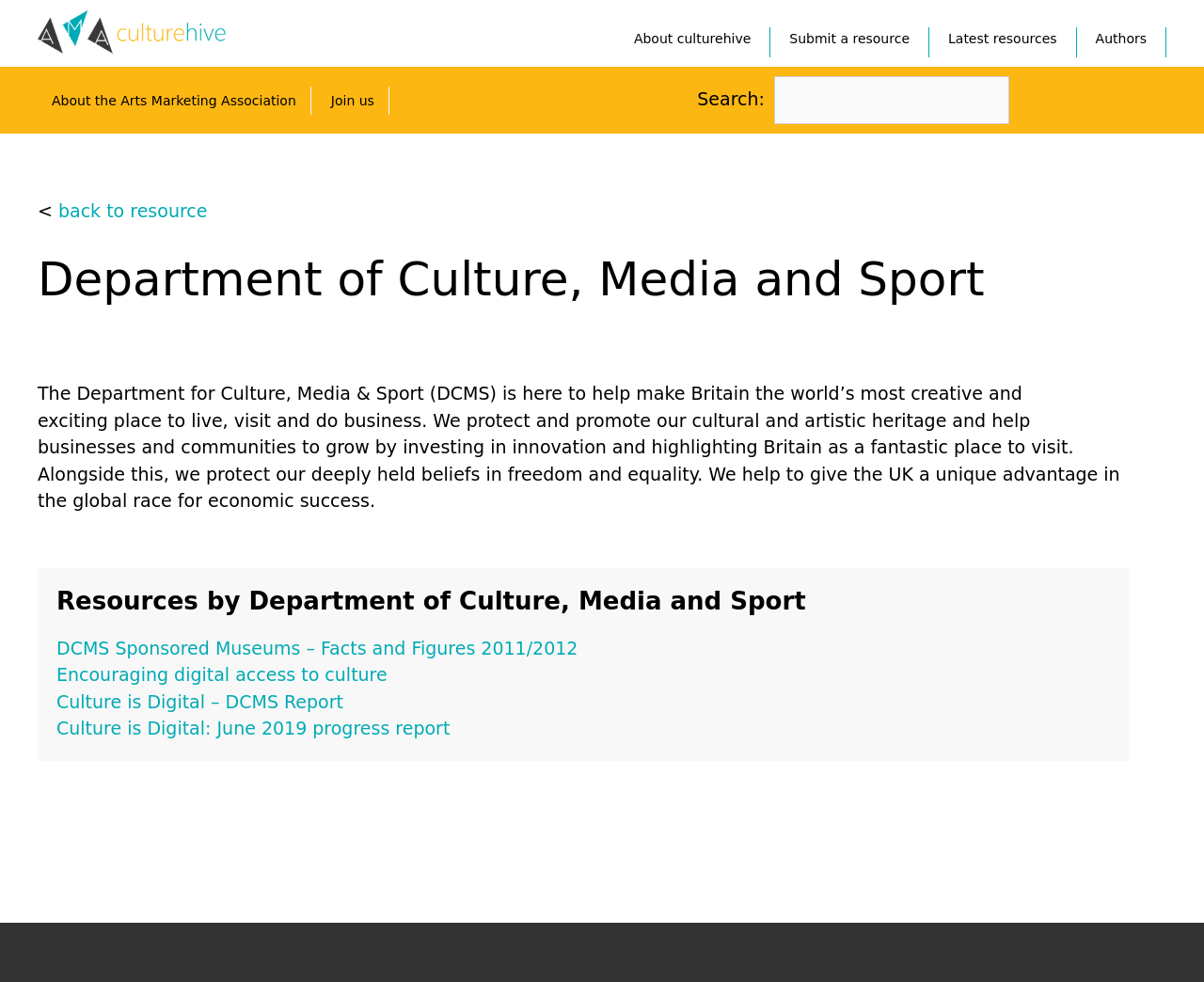Find the bounding box coordinates of the element to click in order to complete the given instruction: "Explore the latest resources."

[0.772, 0.028, 0.893, 0.058]